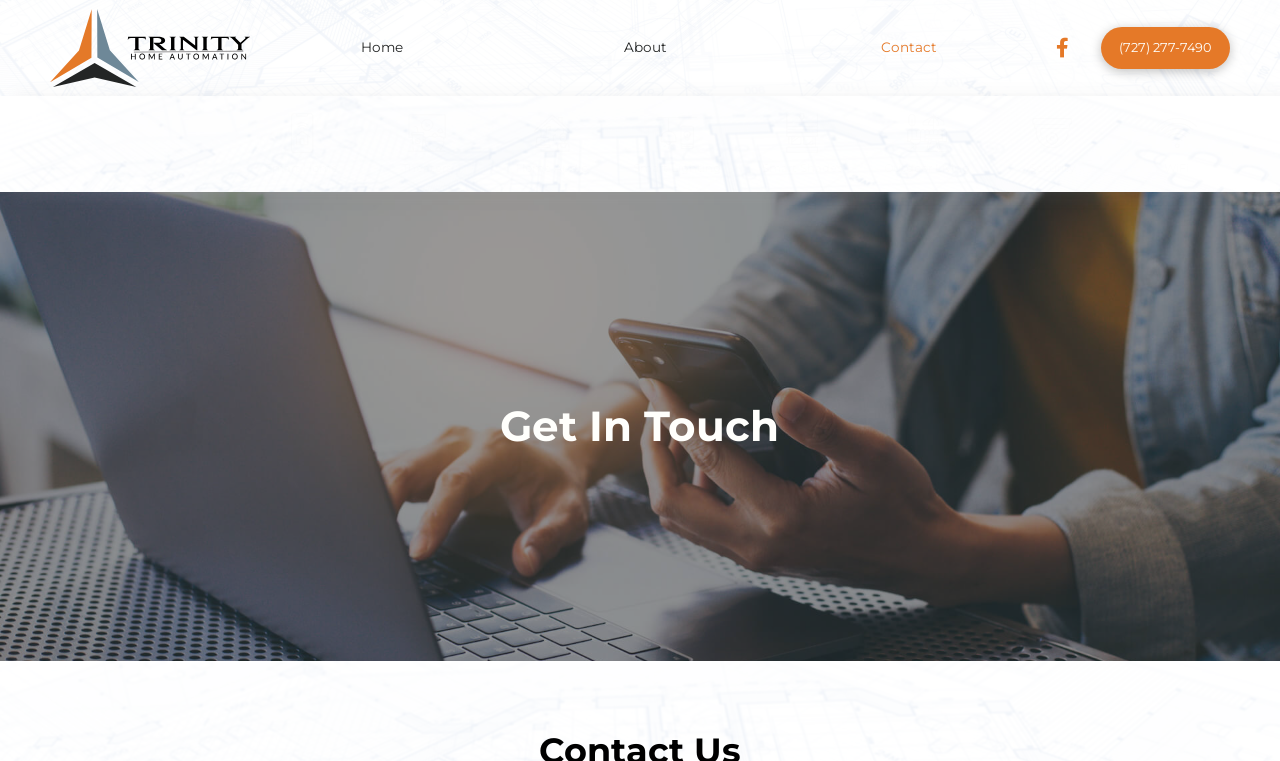Locate the bounding box coordinates of the area you need to click to fulfill this instruction: 'Sign up for an account'. The coordinates must be in the form of four float numbers ranging from 0 to 1: [left, top, right, bottom].

None